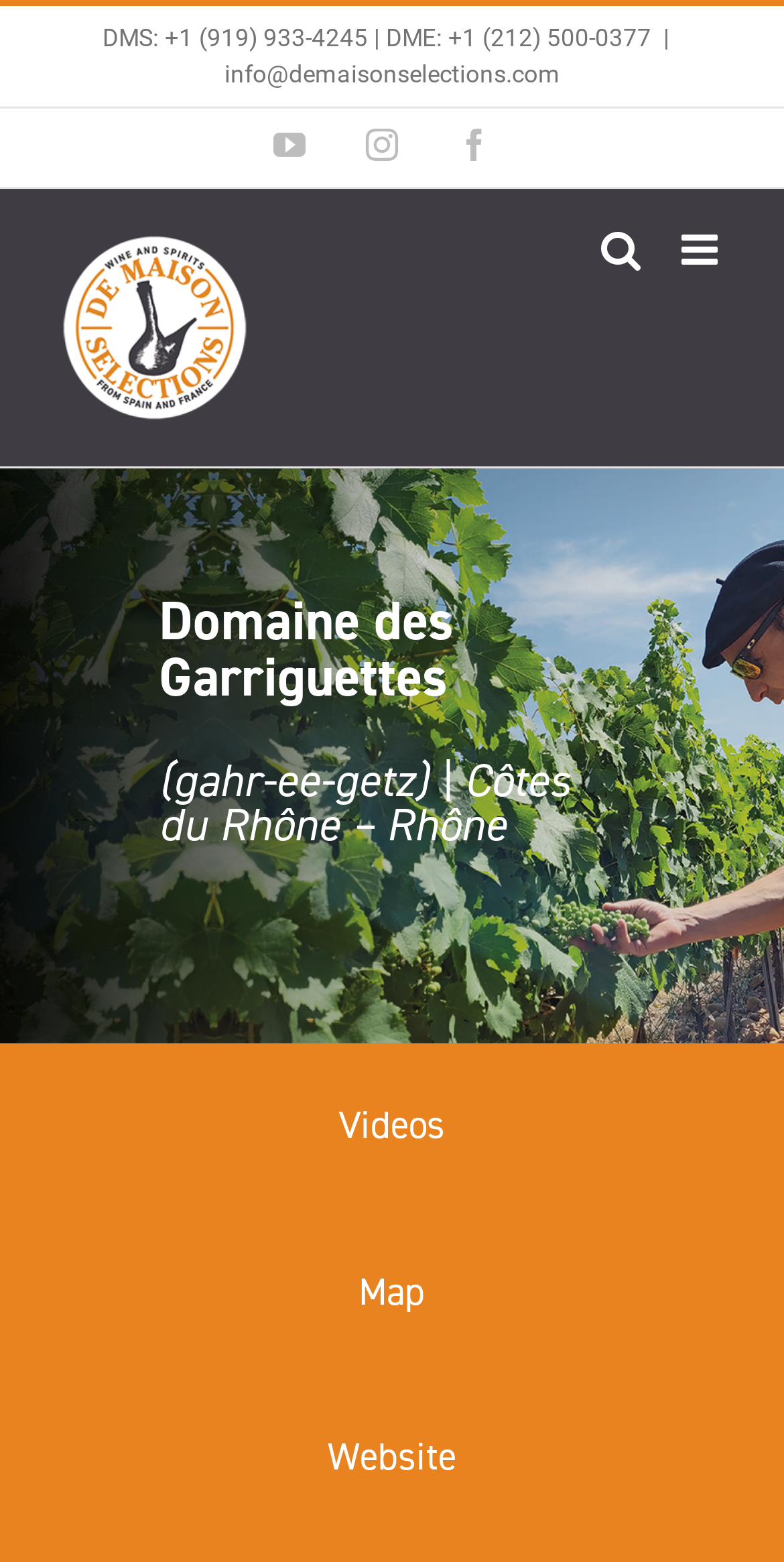What is the email address for contact?
Respond to the question with a well-detailed and thorough answer.

I found the email address for contact by looking at the top section of the webpage, where the contact information is displayed. The email address is listed as 'info@demaisonselections.com'.